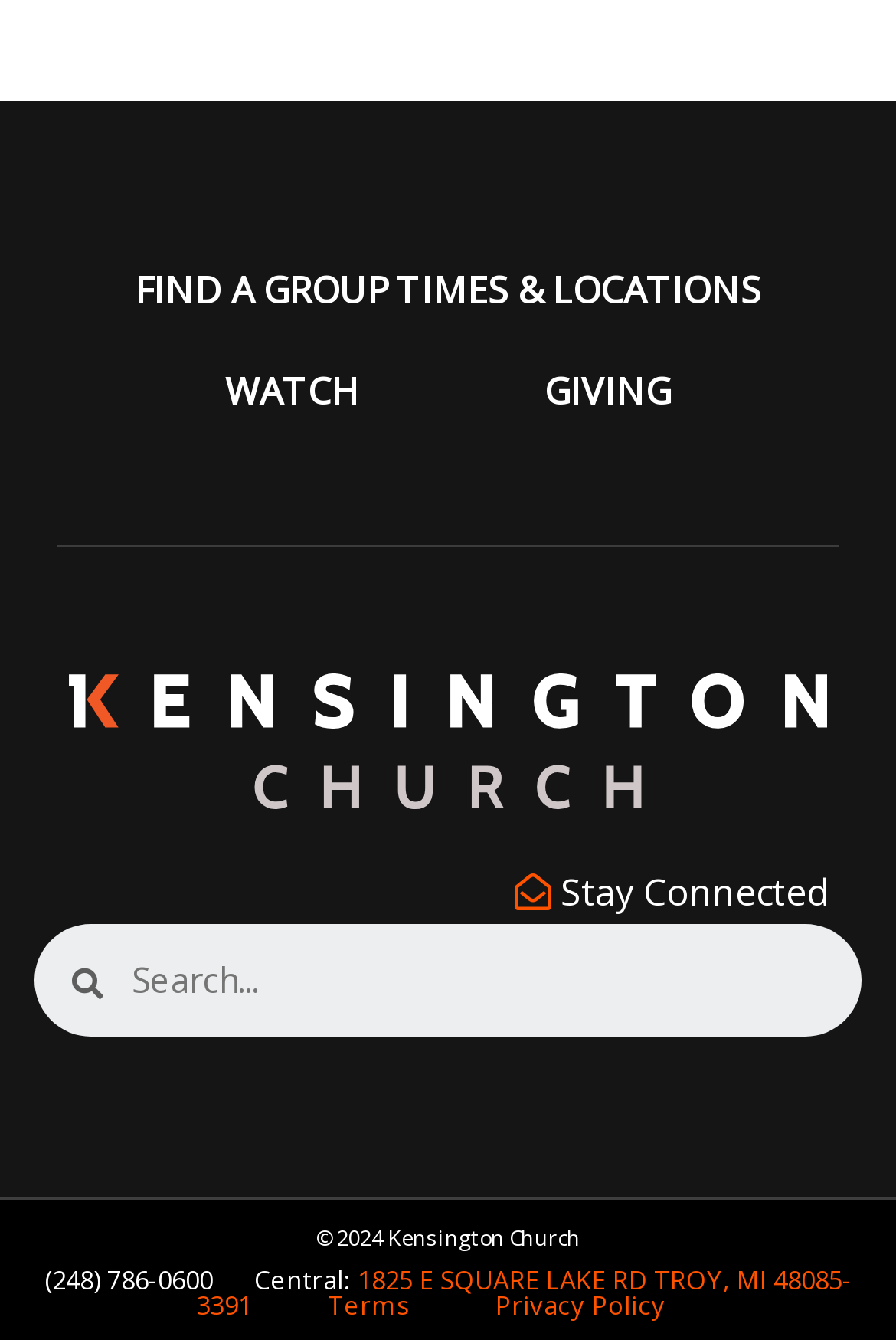Provide the bounding box coordinates of the UI element that matches the description: "Watch".

[0.147, 0.255, 0.504, 0.33]